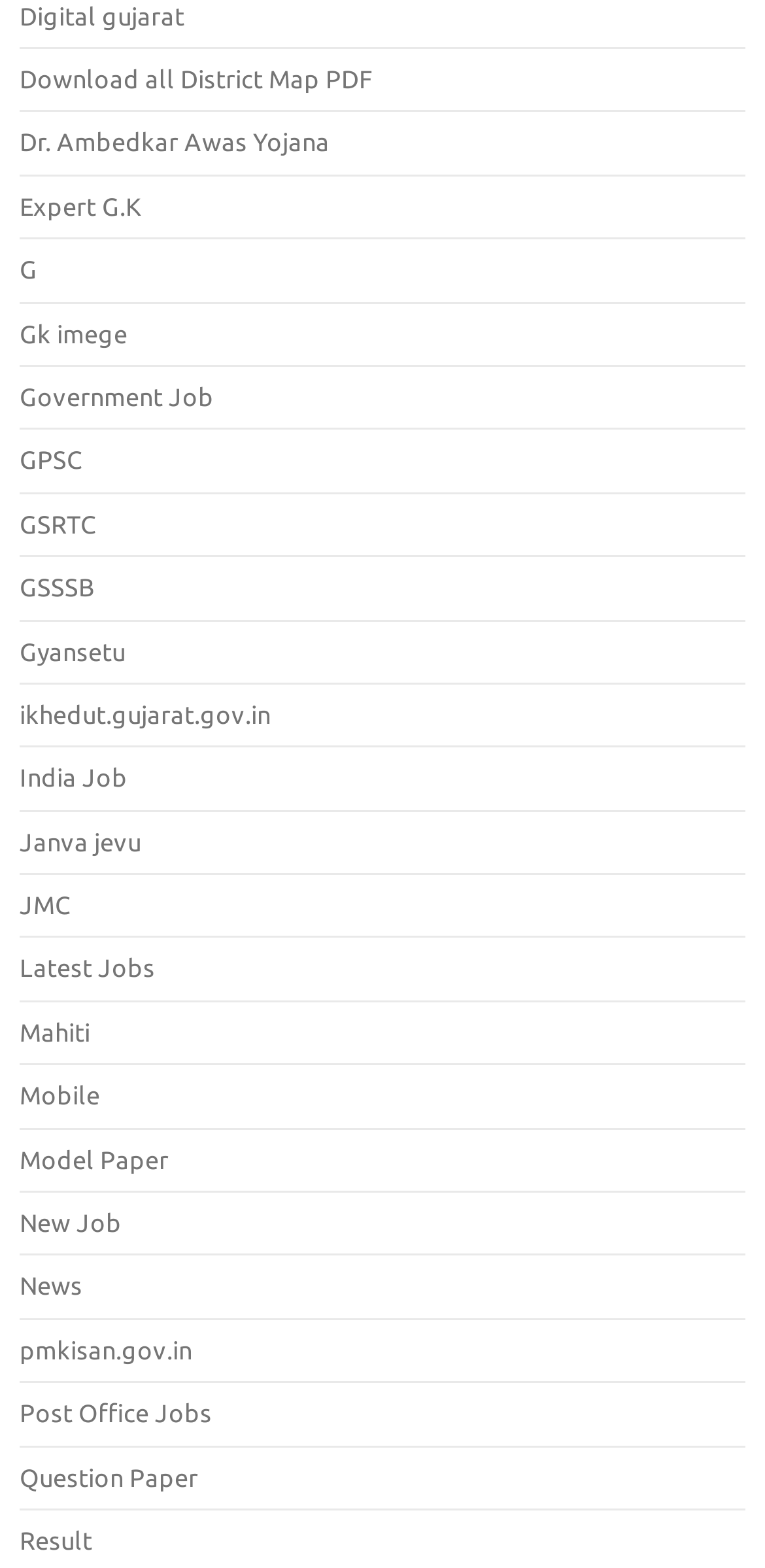Can you determine the bounding box coordinates of the area that needs to be clicked to fulfill the following instruction: "Explore Expert G.K"?

[0.026, 0.122, 0.185, 0.14]